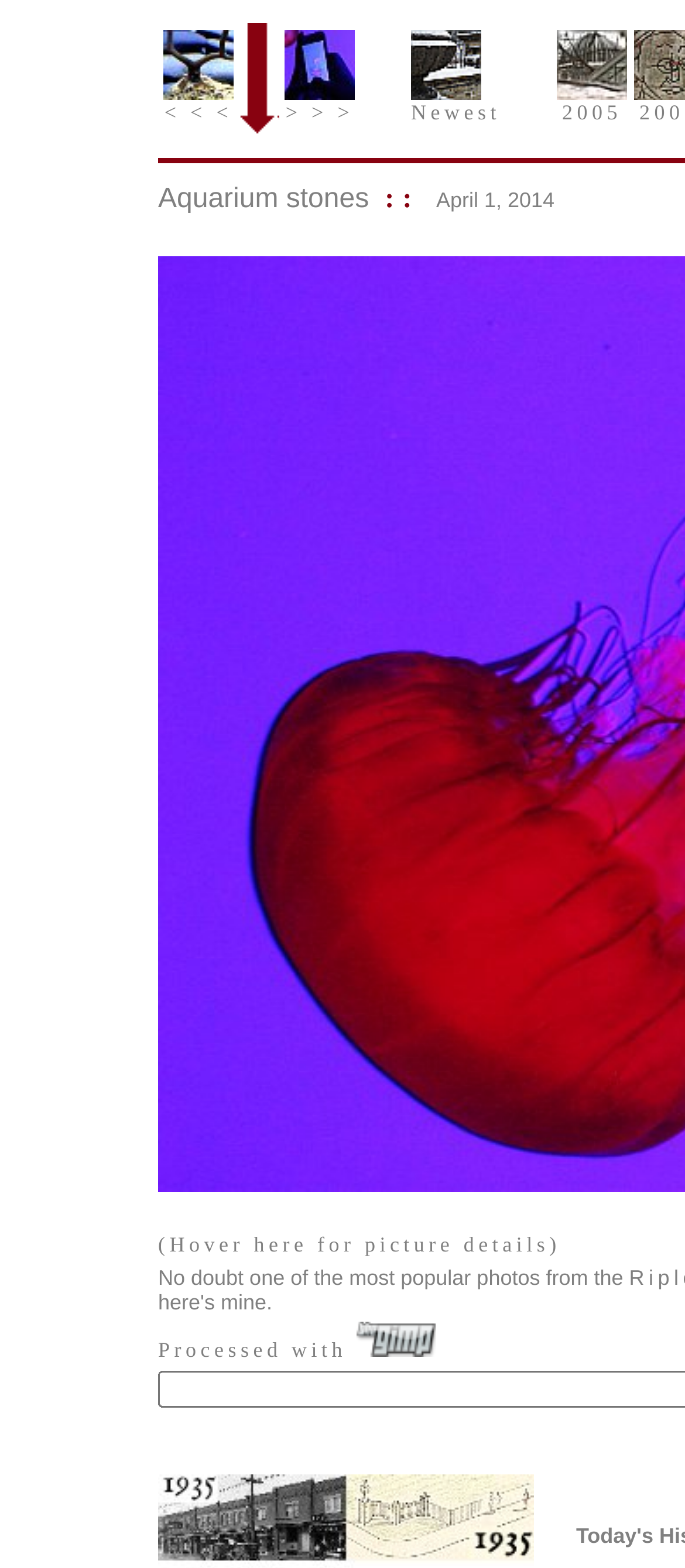Determine the bounding box coordinates (top-left x, top-left y, bottom-right x, bottom-right y) of the UI element described in the following text: > > >

[0.415, 0.051, 0.518, 0.081]